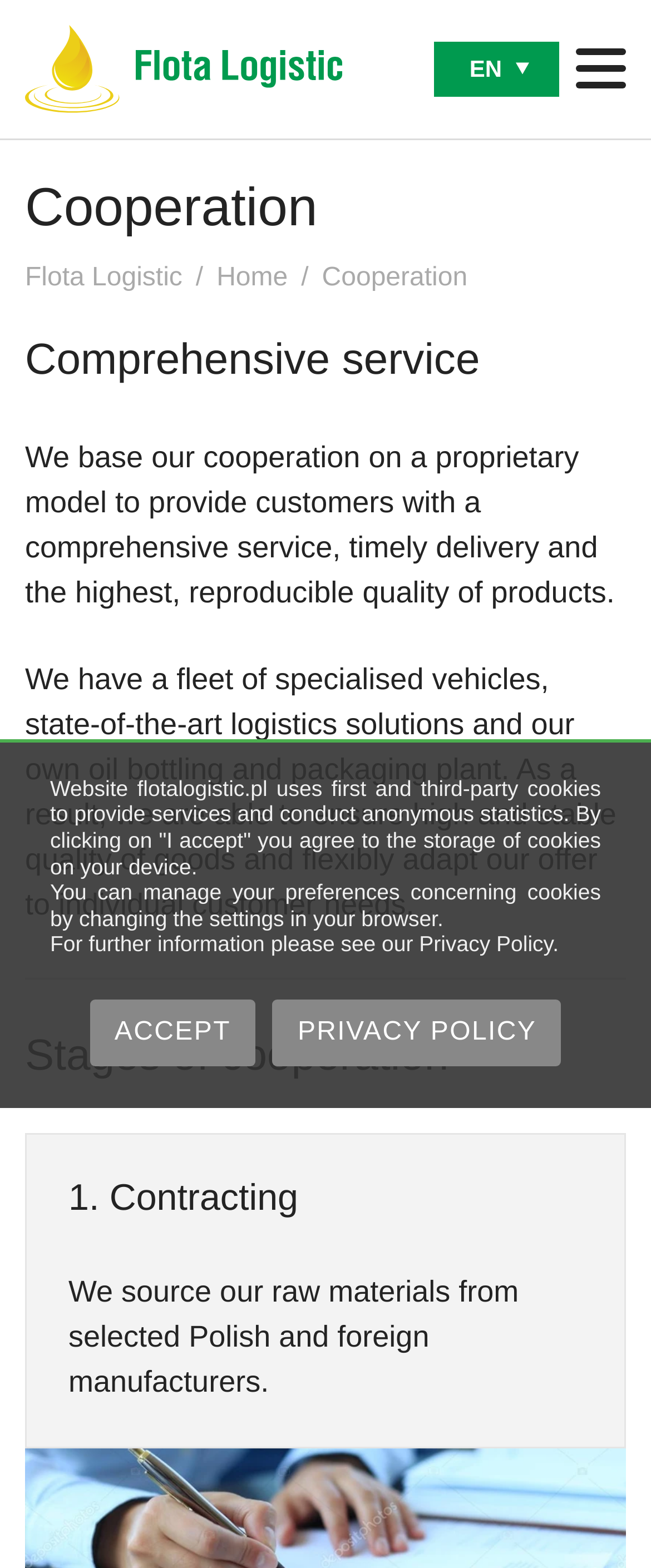Use a single word or phrase to respond to the question:
What is the purpose of the fleet of vehicles?

Timely delivery